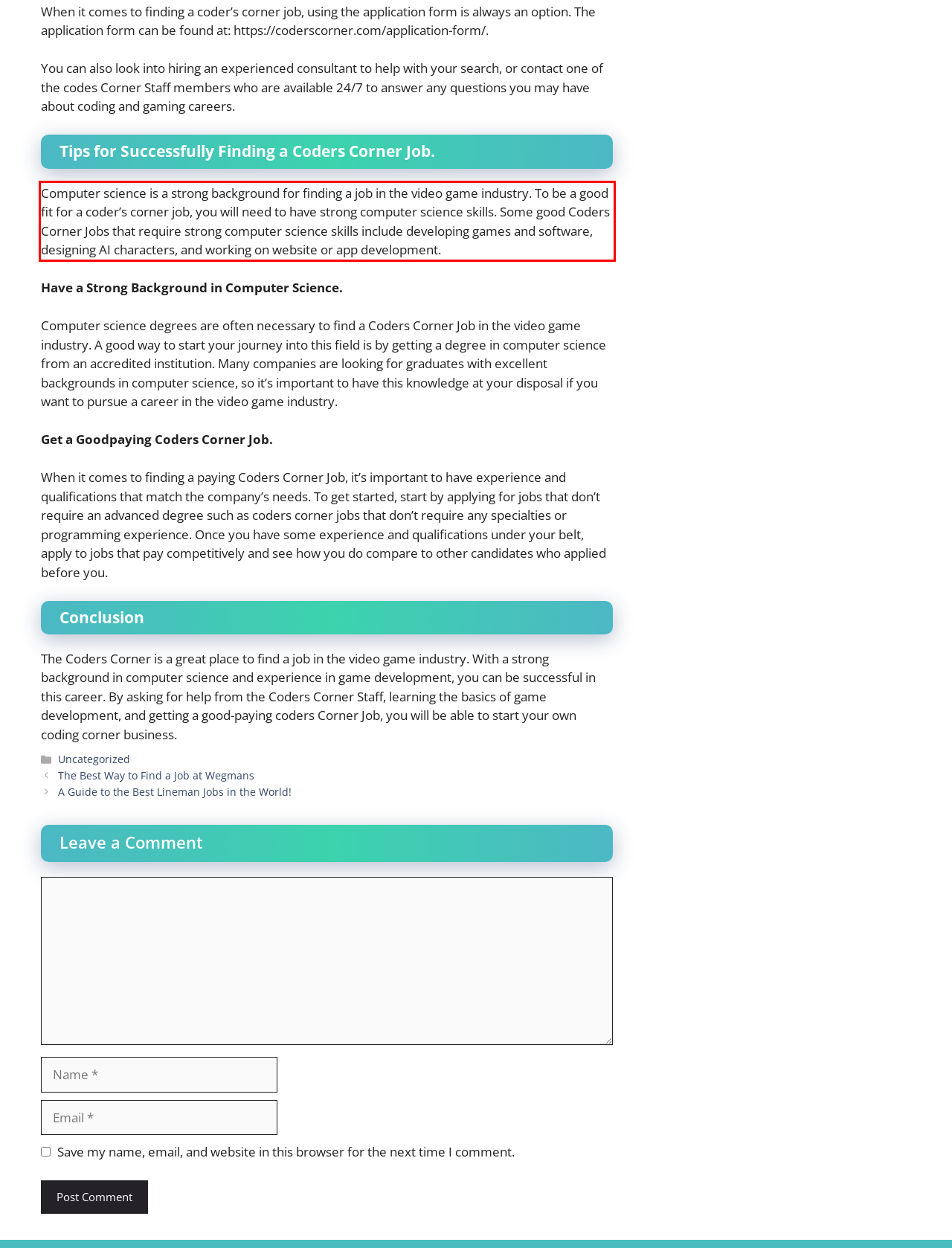Review the screenshot of the webpage and recognize the text inside the red rectangle bounding box. Provide the extracted text content.

Computer science is a strong background for finding a job in the video game industry. To be a good fit for a coder’s corner job, you will need to have strong computer science skills. Some good Coders Corner Jobs that require strong computer science skills include developing games and software, designing AI characters, and working on website or app development.